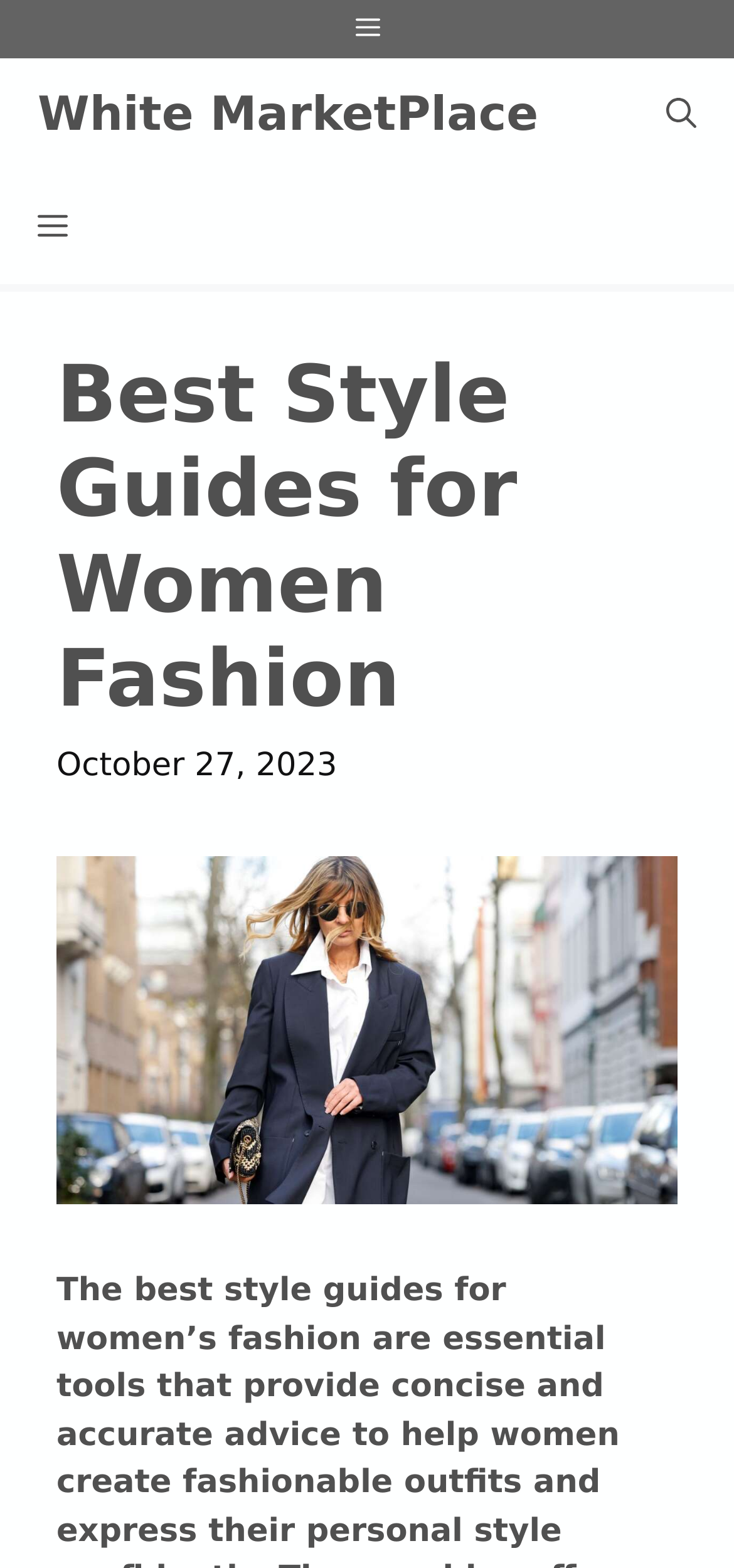Respond to the following query with just one word or a short phrase: 
What is the name of the marketplace?

White MarketPlace